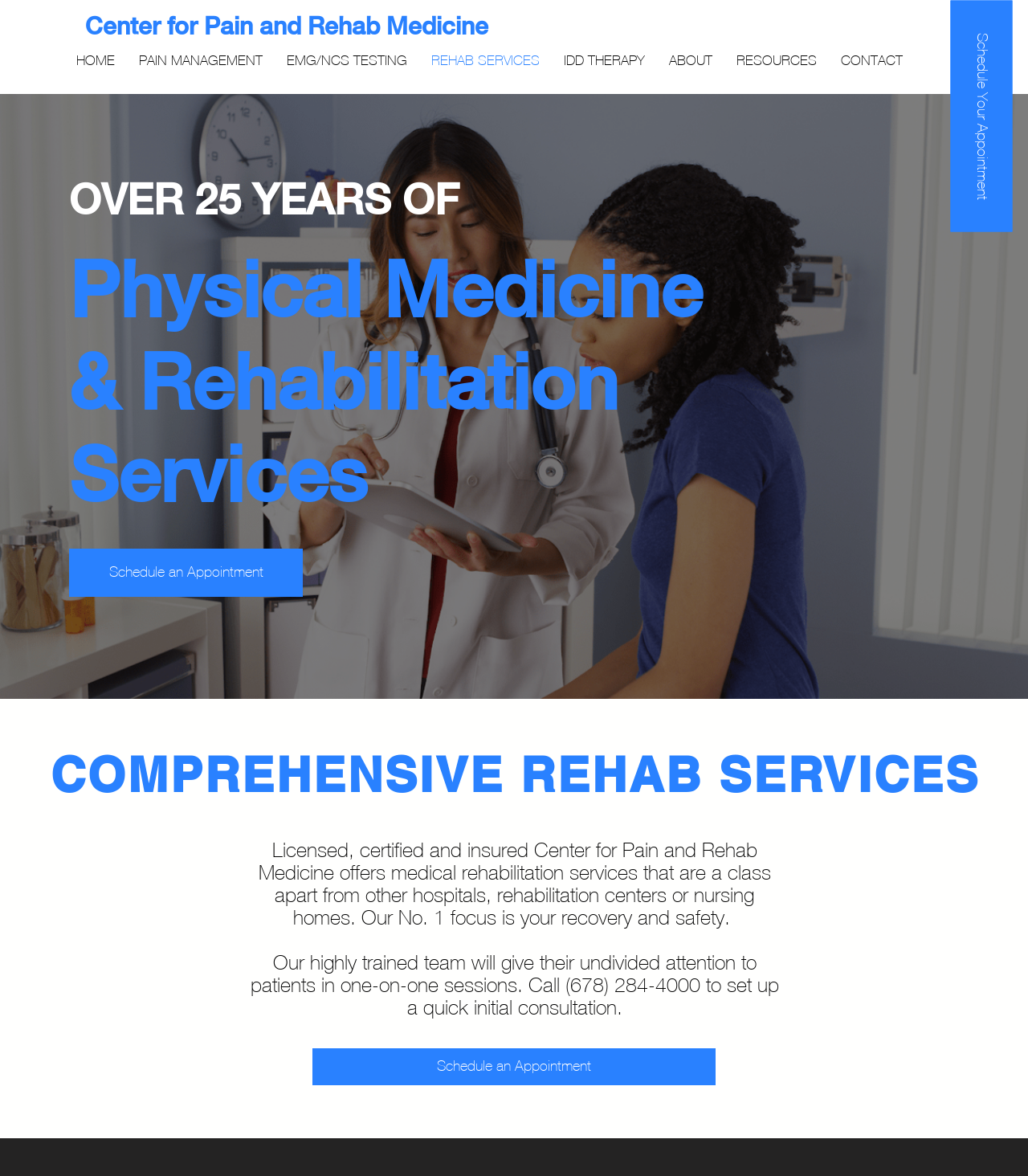Identify the bounding box coordinates of the section that should be clicked to achieve the task described: "Click CONTACT".

[0.806, 0.034, 0.89, 0.068]